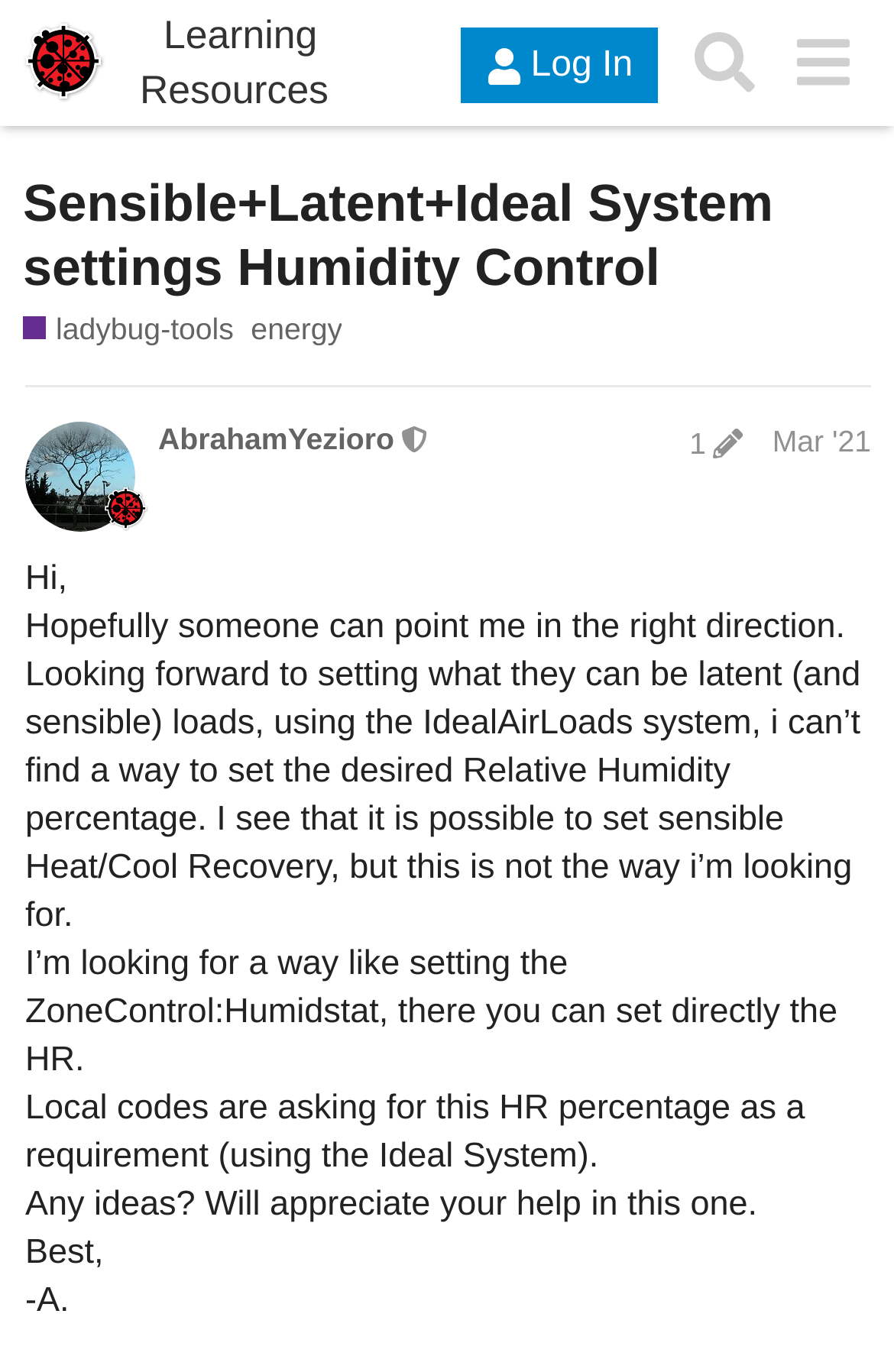What is the user looking for in the IdealAirLoads system?
Look at the image and respond to the question as thoroughly as possible.

The user is looking for a way to set the desired Relative Humidity percentage in the IdealAirLoads system, similar to how it is done in the ZoneControl:Humidstat.